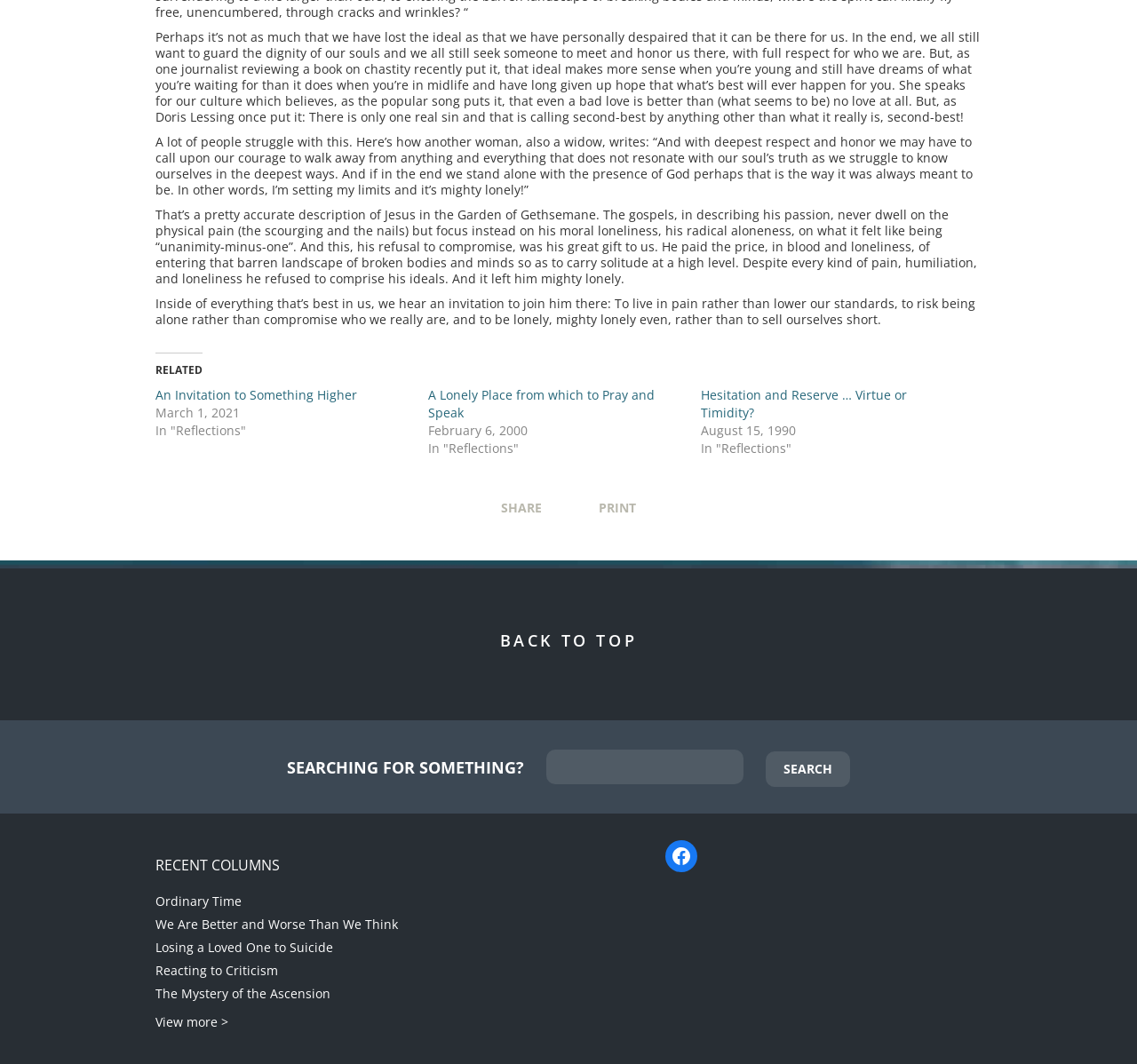Predict the bounding box coordinates of the UI element that matches this description: "Back to Top". The coordinates should be in the format [left, top, right, bottom] with each value between 0 and 1.

[0.44, 0.592, 0.56, 0.612]